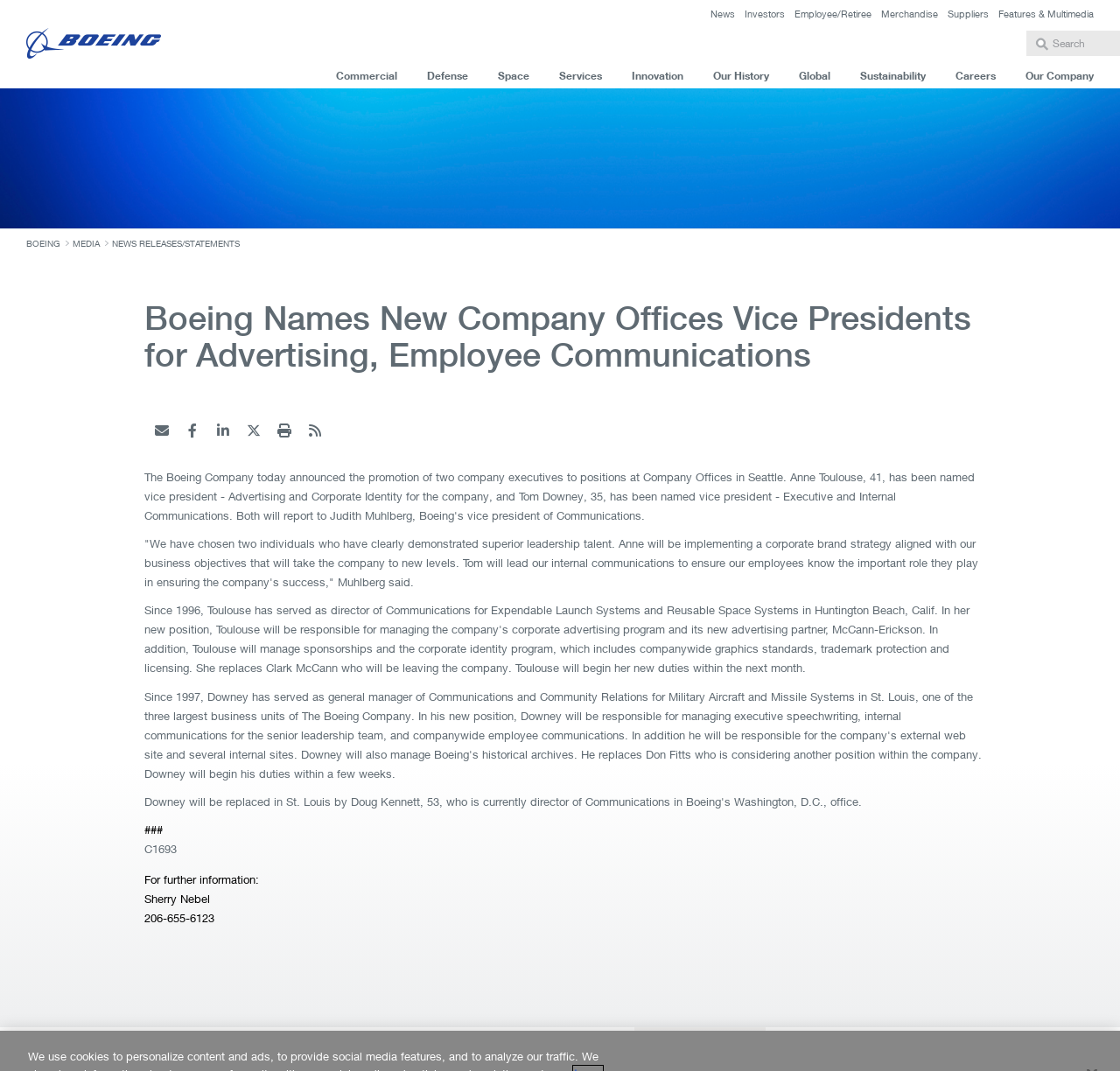What is the name of the person quoted in the article?
Refer to the image and respond with a one-word or short-phrase answer.

Muhlberg